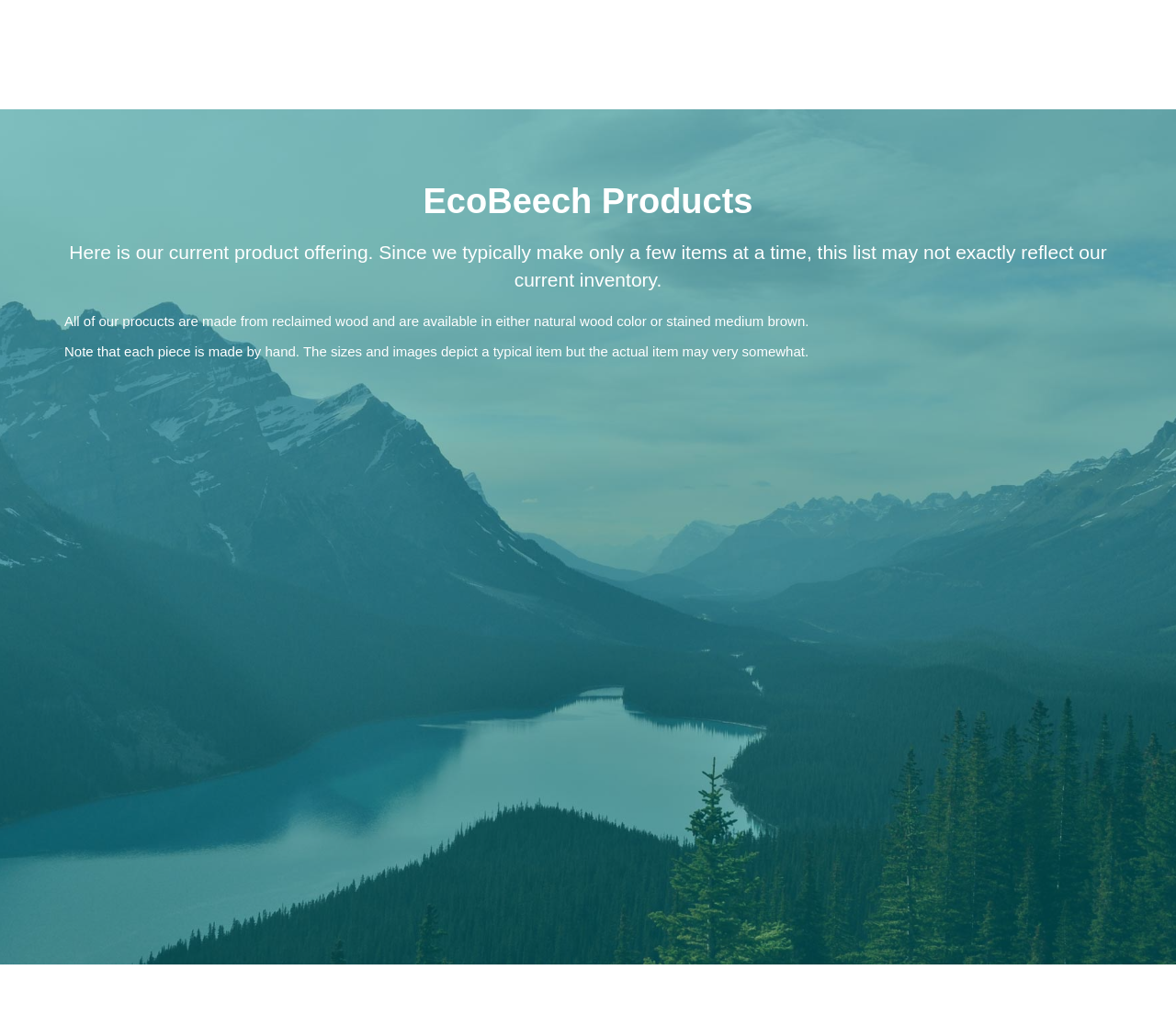What is the characteristic of each product?
Can you offer a detailed and complete answer to this question?

The webpage states that 'Note that each piece is made by hand. The sizes and images depict a typical item but the actual item may vary somewhat.' This indicates that each product is made by hand, which may result in slight variations in size and appearance.